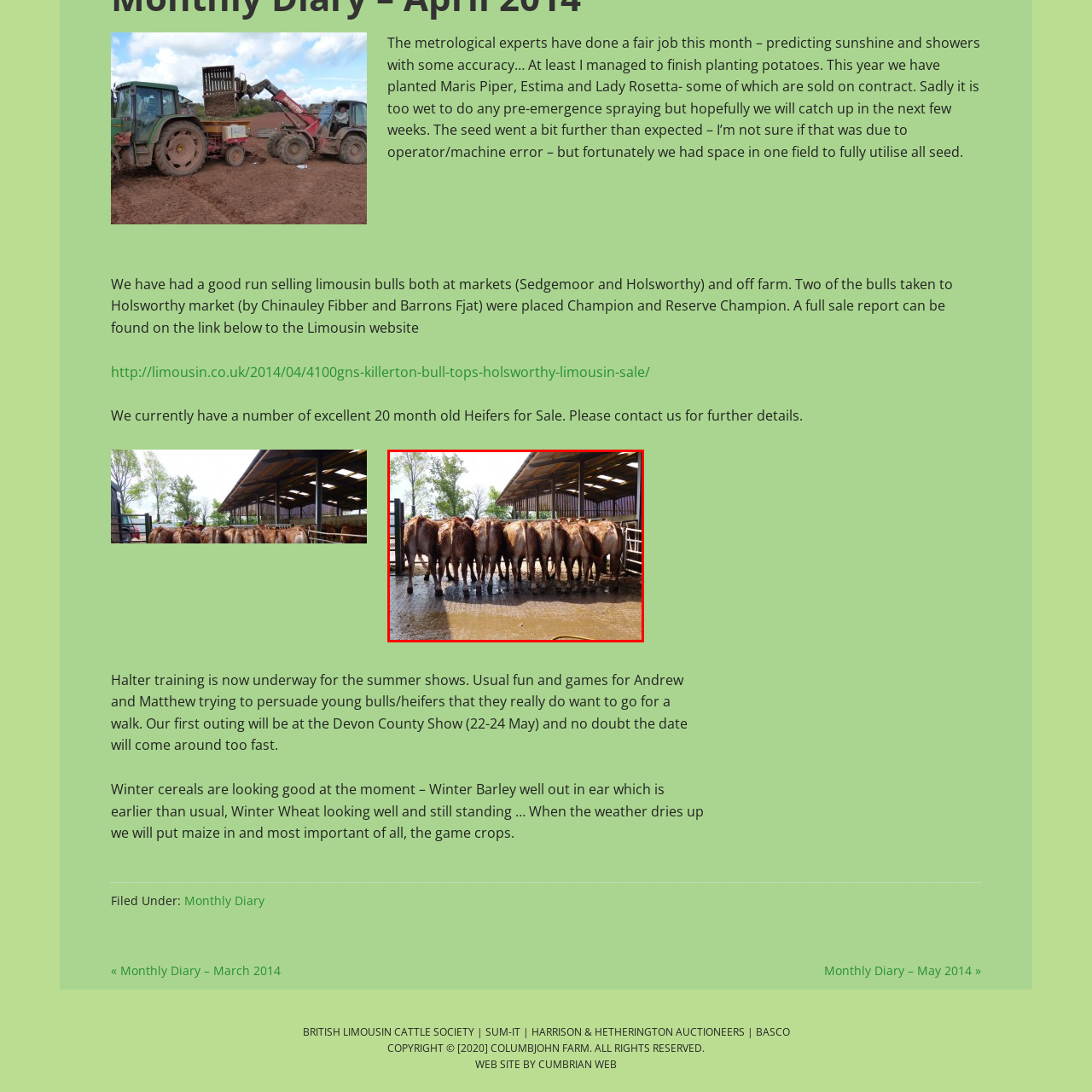Take a close look at the image outlined by the red bounding box and give a detailed response to the subsequent question, with information derived from the image: What is the color of the Limousin heifers' coat?

The caption describes the Limousin heifers as having 'distinctive mahogany and white coat patterns', indicating that their coats have a combination of these two colors.